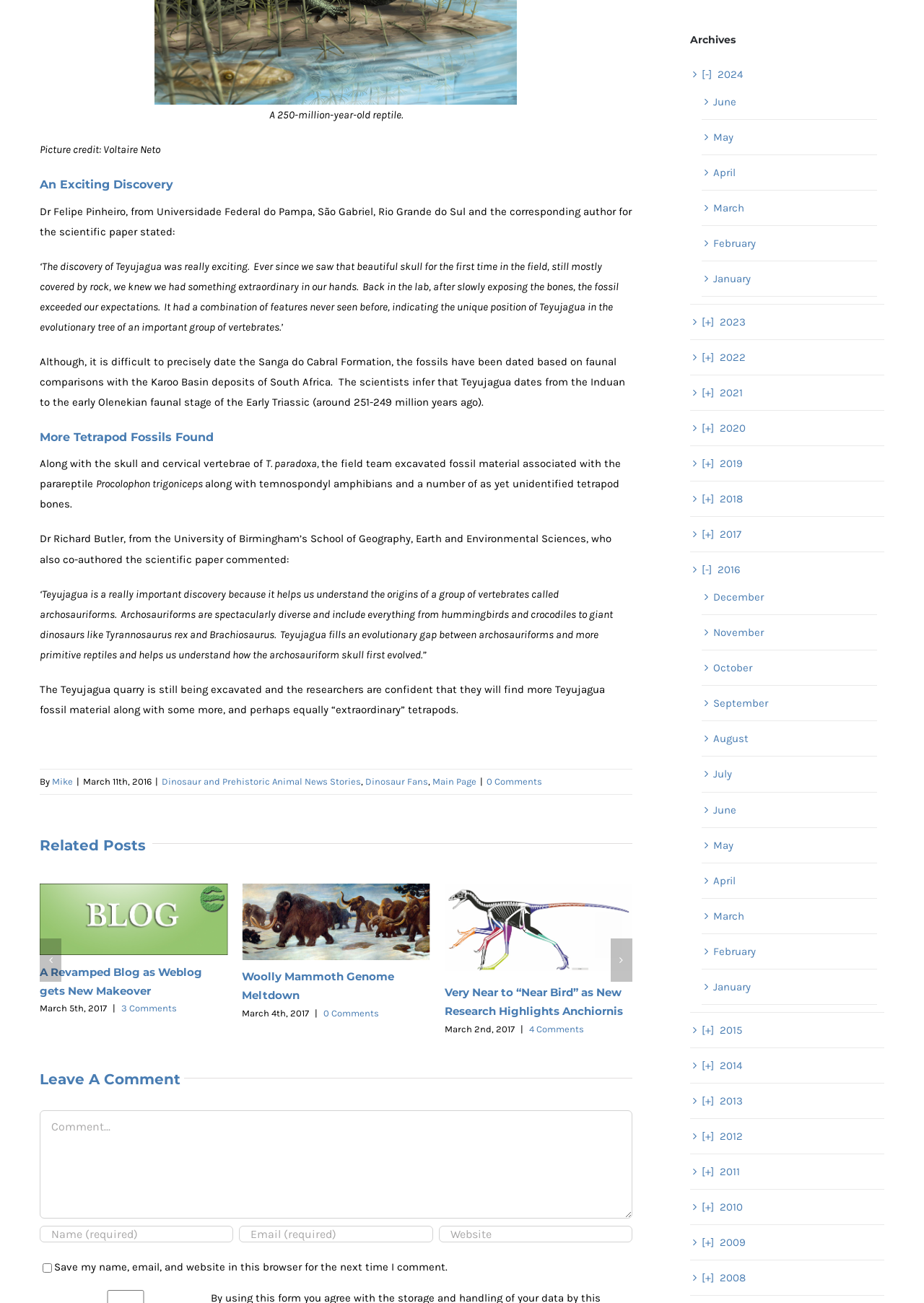What is the date of the 'Unravelling a Fishy Tale as a New Study of an Ichthyosaur Solves a Mystery' post?
Please craft a detailed and exhaustive response to the question.

The answer can be found at the bottom of the 'Related Posts' section, where it lists several posts, including 'Unravelling a Fishy Tale as a New Study of an Ichthyosaur Solves a Mystery', and mentions the date for each post.